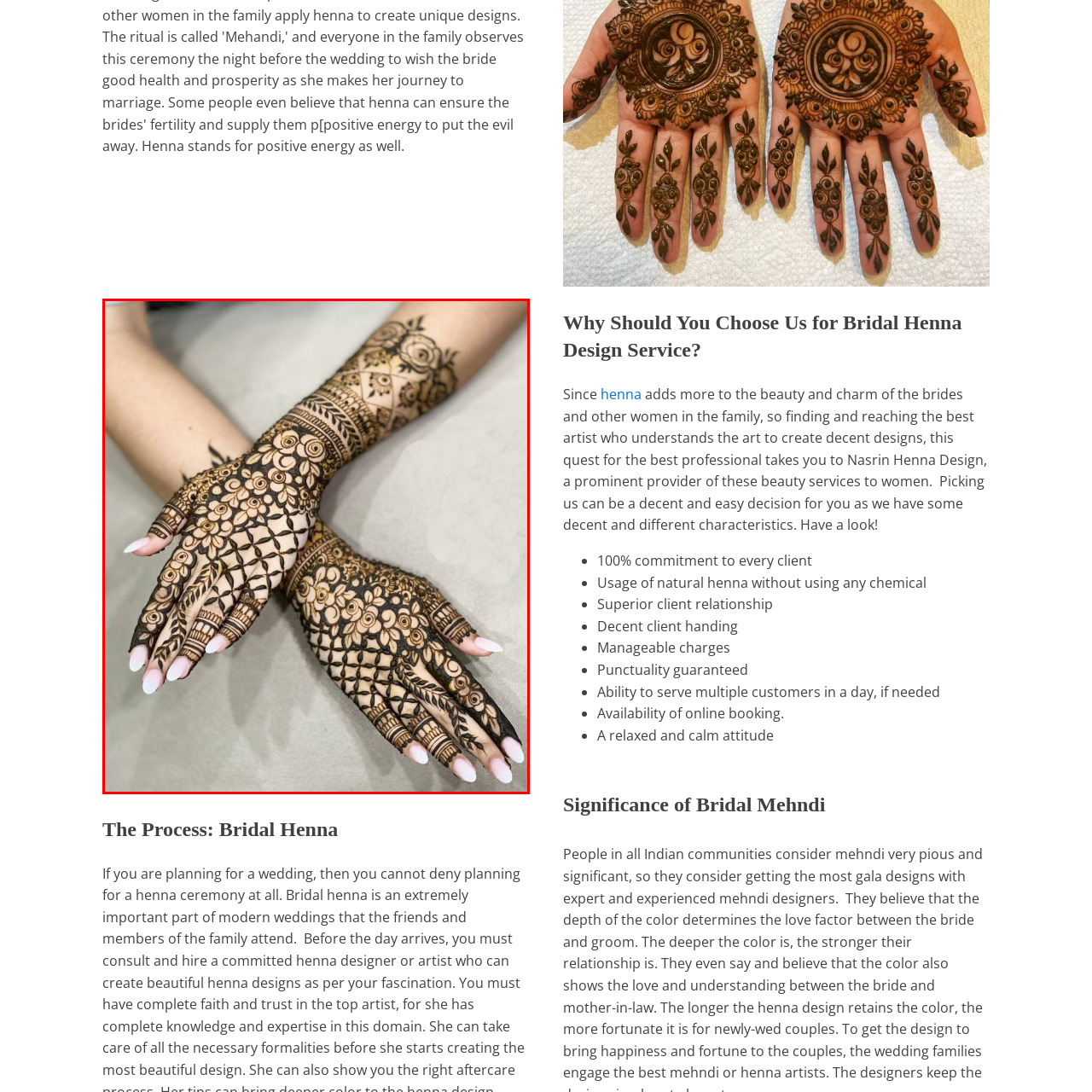Concentrate on the part of the image bordered in red, What is the significance of henna art in cultural celebrations? Answer concisely with a word or phrase.

Beauty, joy, and good fortune